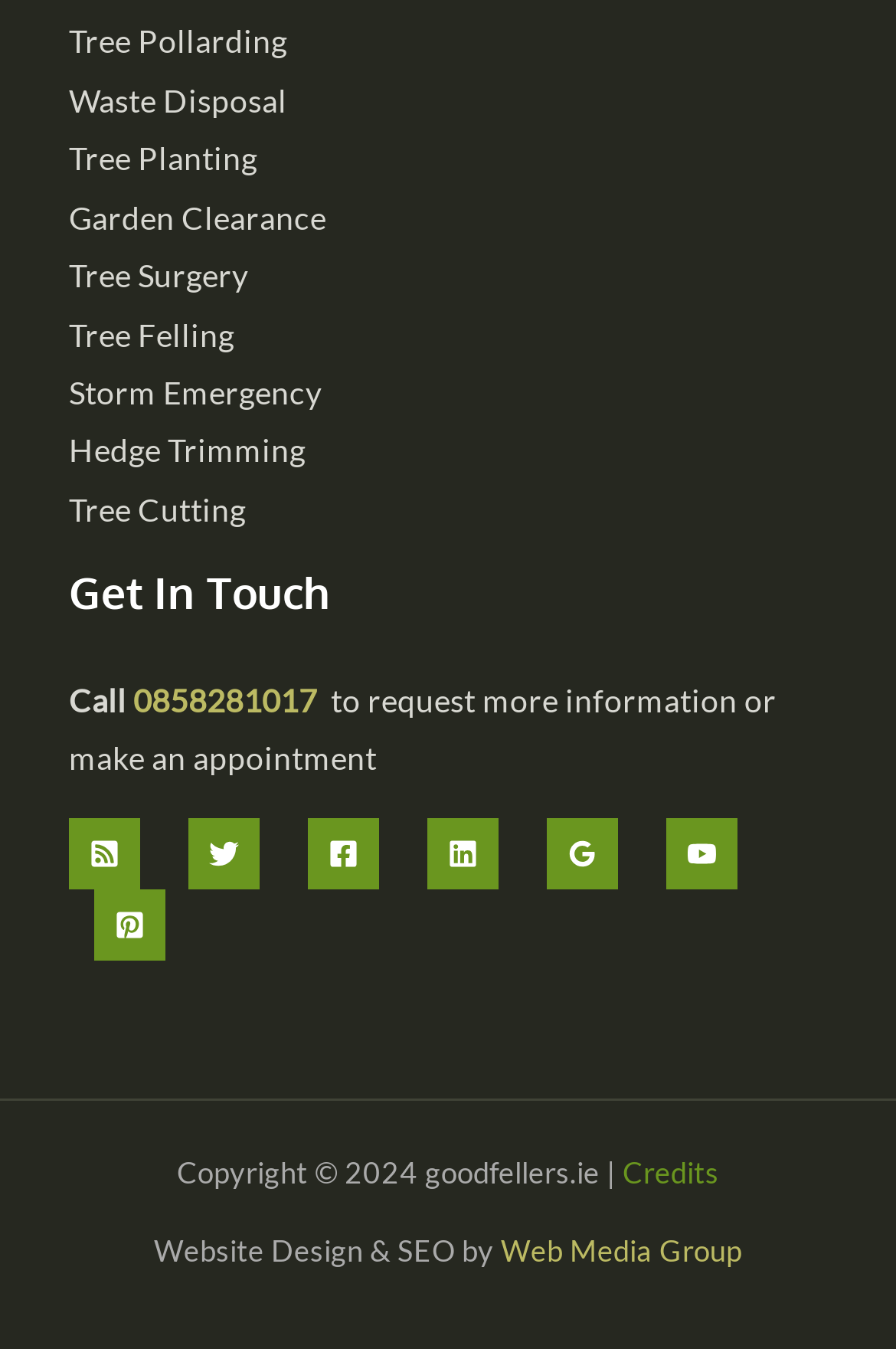Could you highlight the region that needs to be clicked to execute the instruction: "Visit Twitter"?

[0.21, 0.342, 0.29, 0.395]